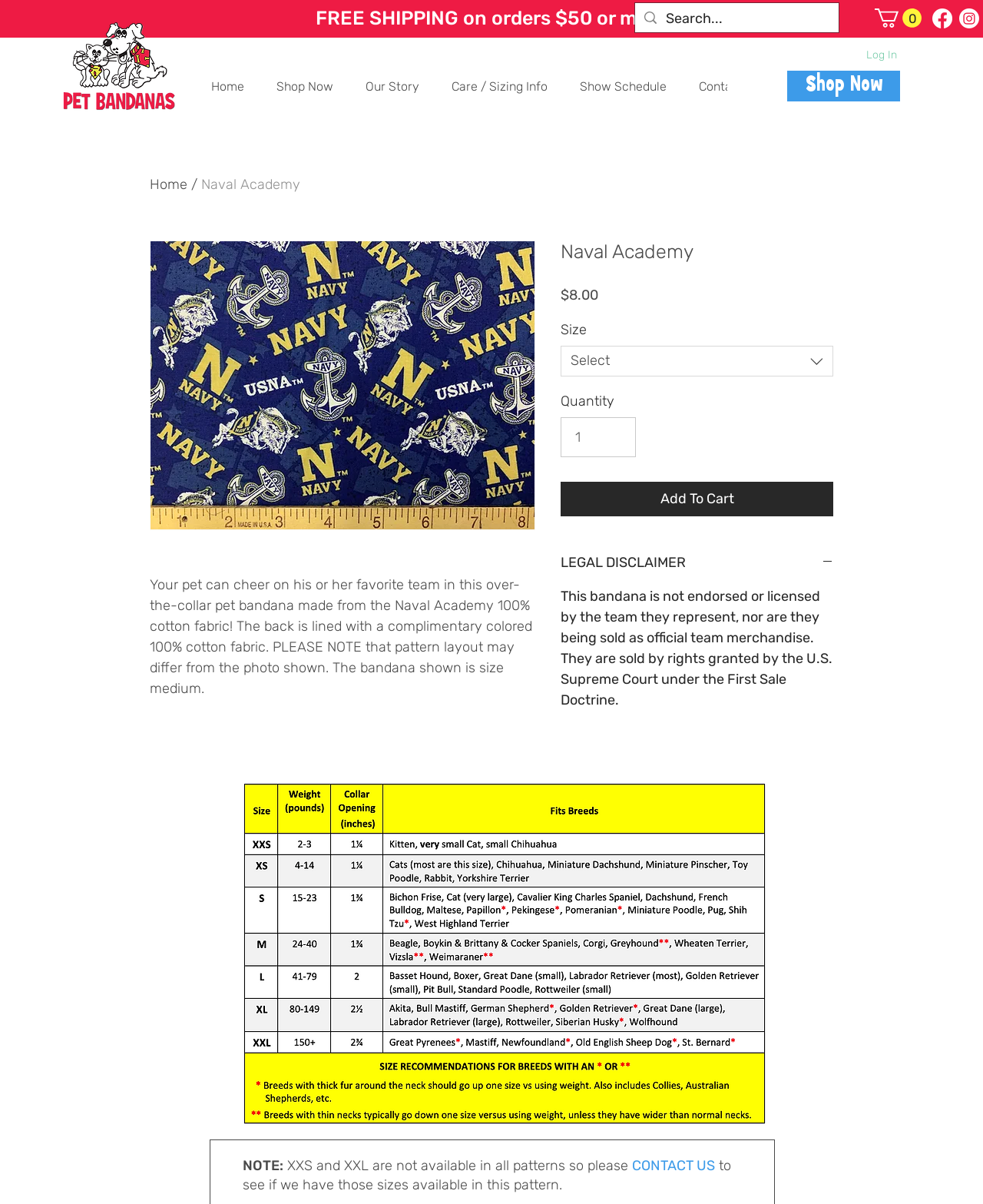Please provide a one-word or phrase answer to the question: 
What is the price of the Naval Academy pet bandana?

$8.00